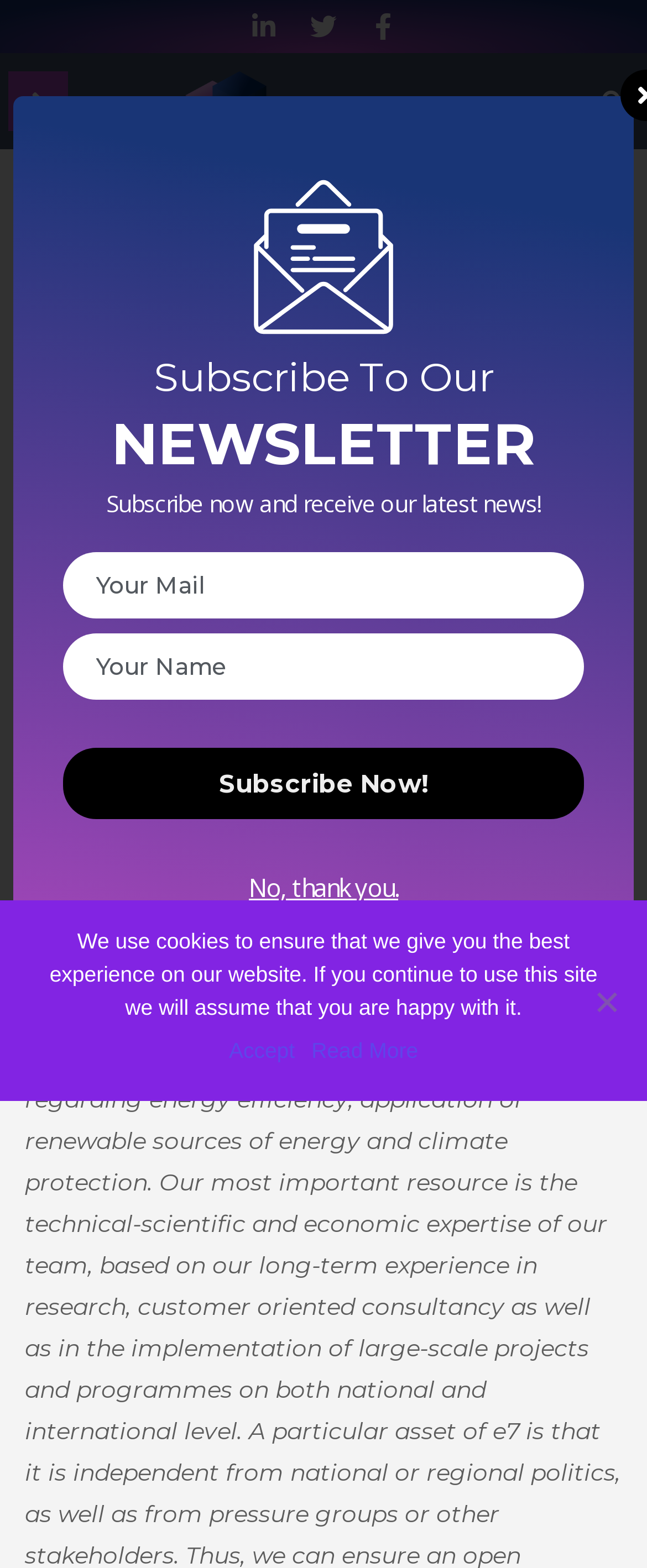What is the purpose of the newsletter subscription?
Provide a well-explained and detailed answer to the question.

The webpage has a section for subscribing to a newsletter, which includes a heading 'Subscribe To Our NEWSLETTER', a static text 'Subscribe now and receive our latest news!', and input fields for email and name. This suggests that the purpose of the newsletter subscription is to receive the latest news from the organization.